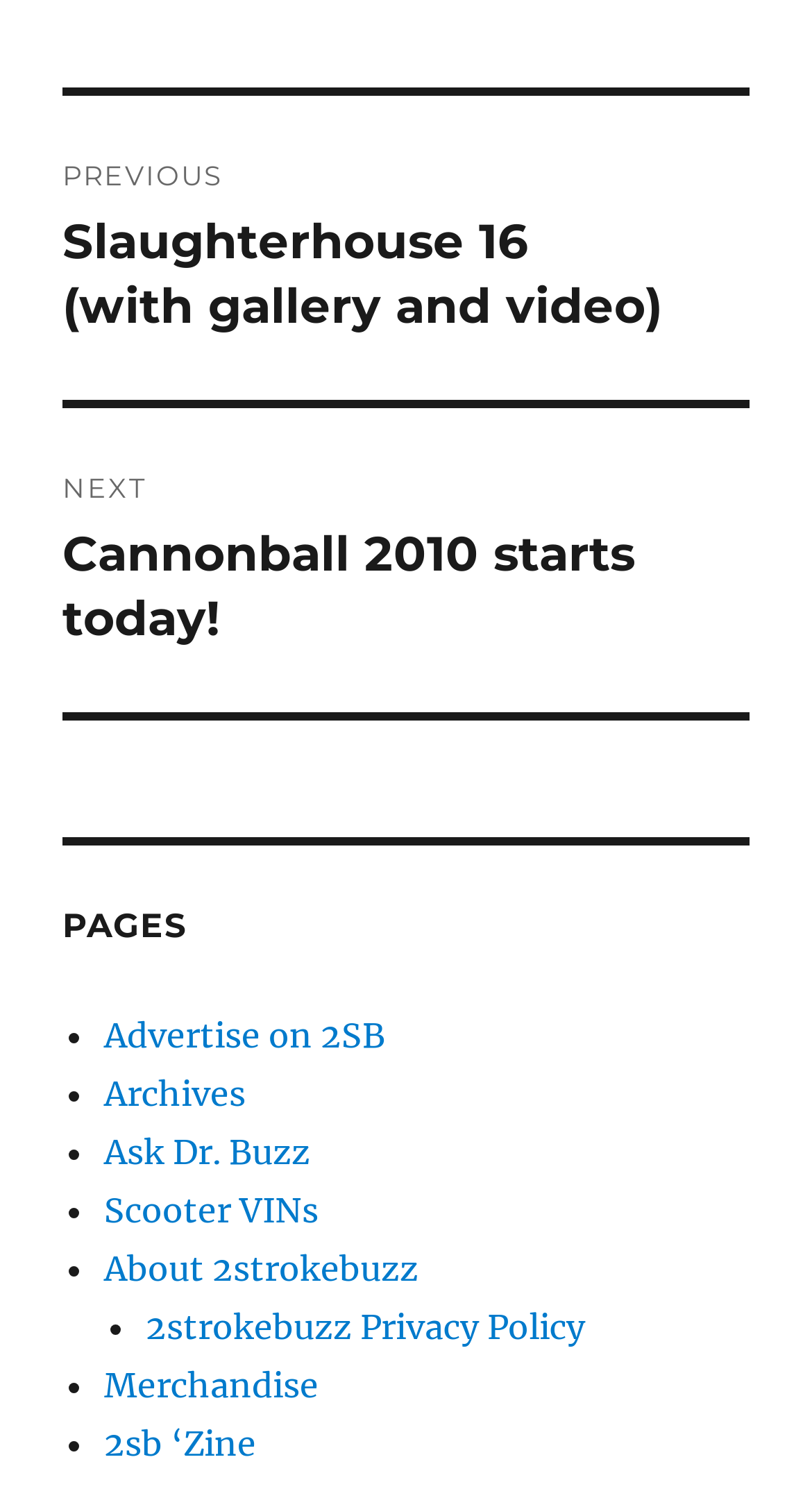Return the bounding box coordinates of the UI element that corresponds to this description: "About 2strokebuzz". The coordinates must be given as four float numbers in the range of 0 and 1, [left, top, right, bottom].

[0.128, 0.838, 0.515, 0.866]